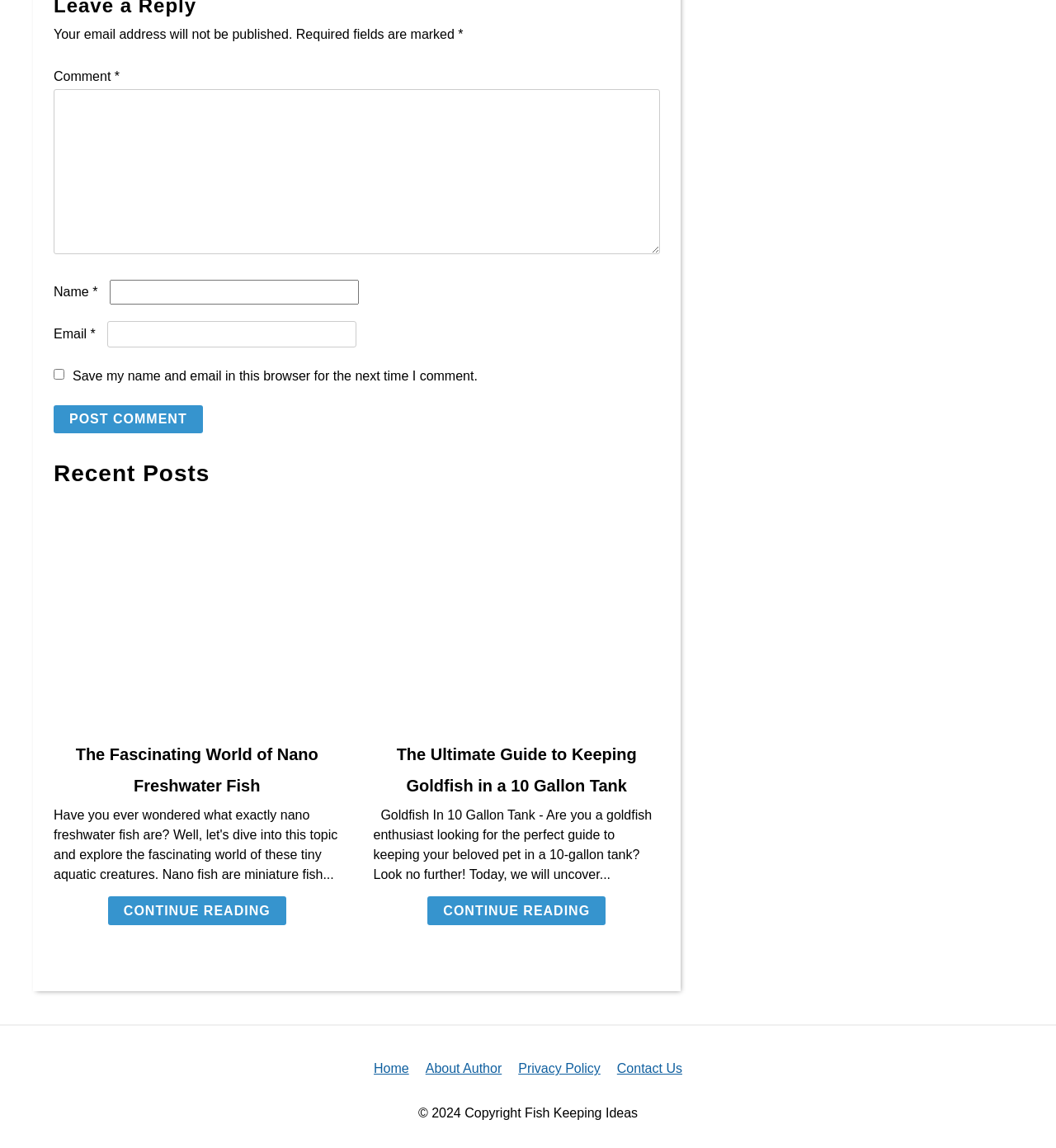Please identify the bounding box coordinates of the clickable area that will fulfill the following instruction: "Click the Post Comment button". The coordinates should be in the format of four float numbers between 0 and 1, i.e., [left, top, right, bottom].

[0.051, 0.353, 0.192, 0.378]